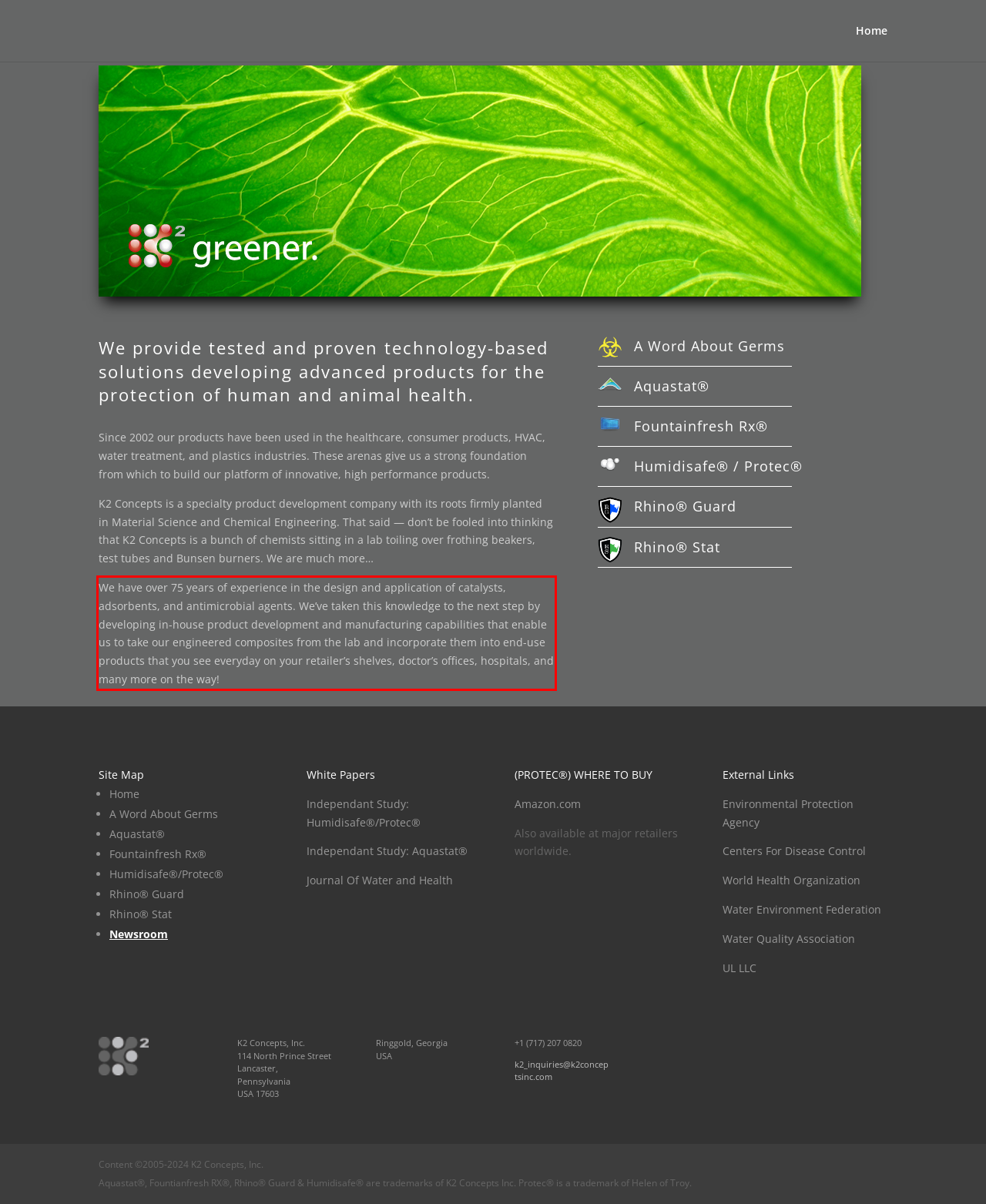With the provided screenshot of a webpage, locate the red bounding box and perform OCR to extract the text content inside it.

We have over 75 years of experience in the design and application of catalysts, adsorbents, and antimicrobial agents. We’ve taken this knowledge to the next step by developing in-house product development and manufacturing capabilities that enable us to take our engineered composites from the lab and incorporate them into end-use products that you see everyday on your retailer’s shelves, doctor’s offices, hospitals, and many more on the way!